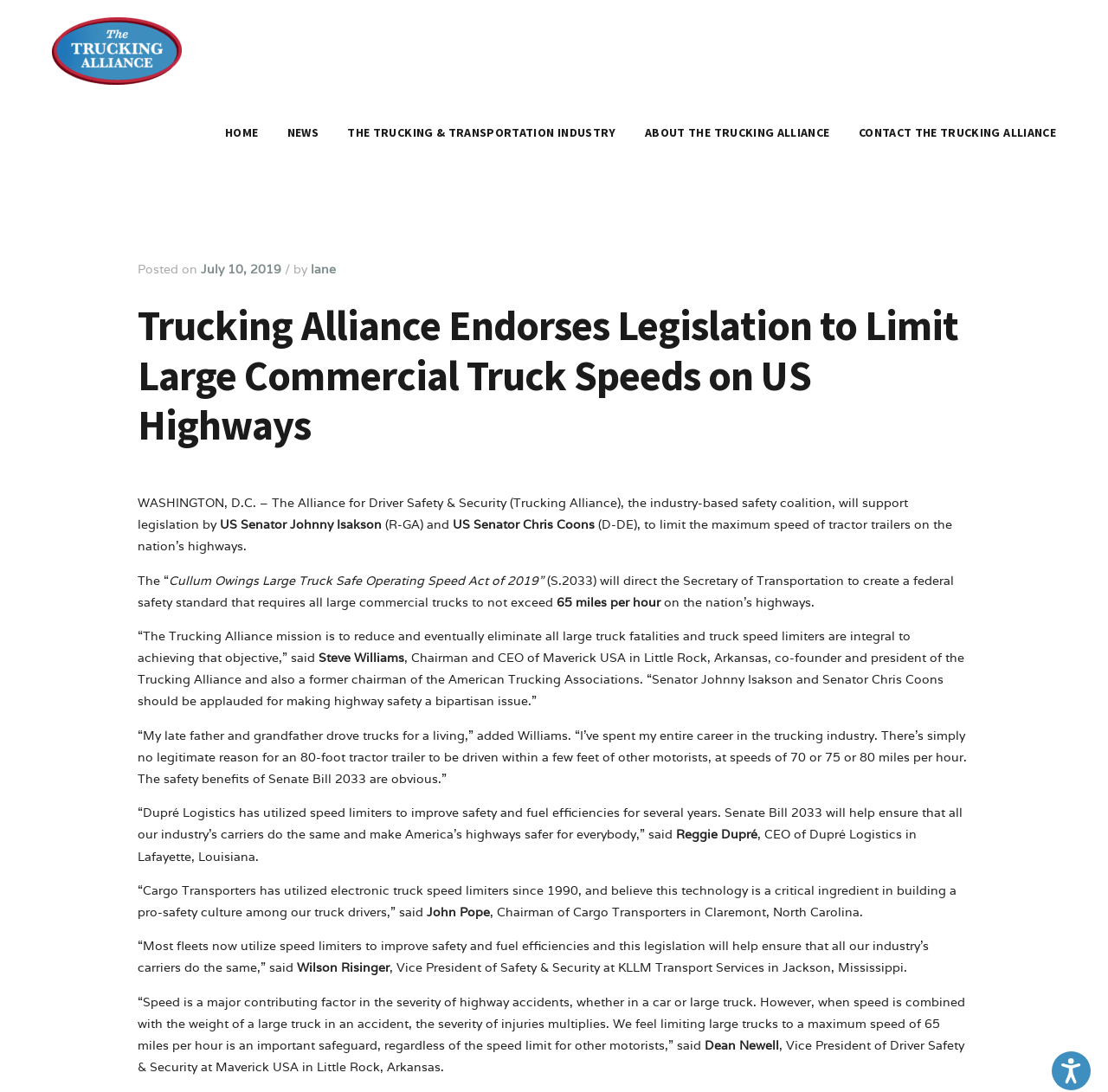Please analyze the image and give a detailed answer to the question:
What is the name of the bill proposed by US Senator Johnny Isakson and US Senator Chris Coons?

The answer can be found in the article, which states that 'The “Cullum Owings Large Truck Safe Operating Speed Act of 2019” (S.2033) will direct the Secretary of Transportation to create a federal safety standard...'.